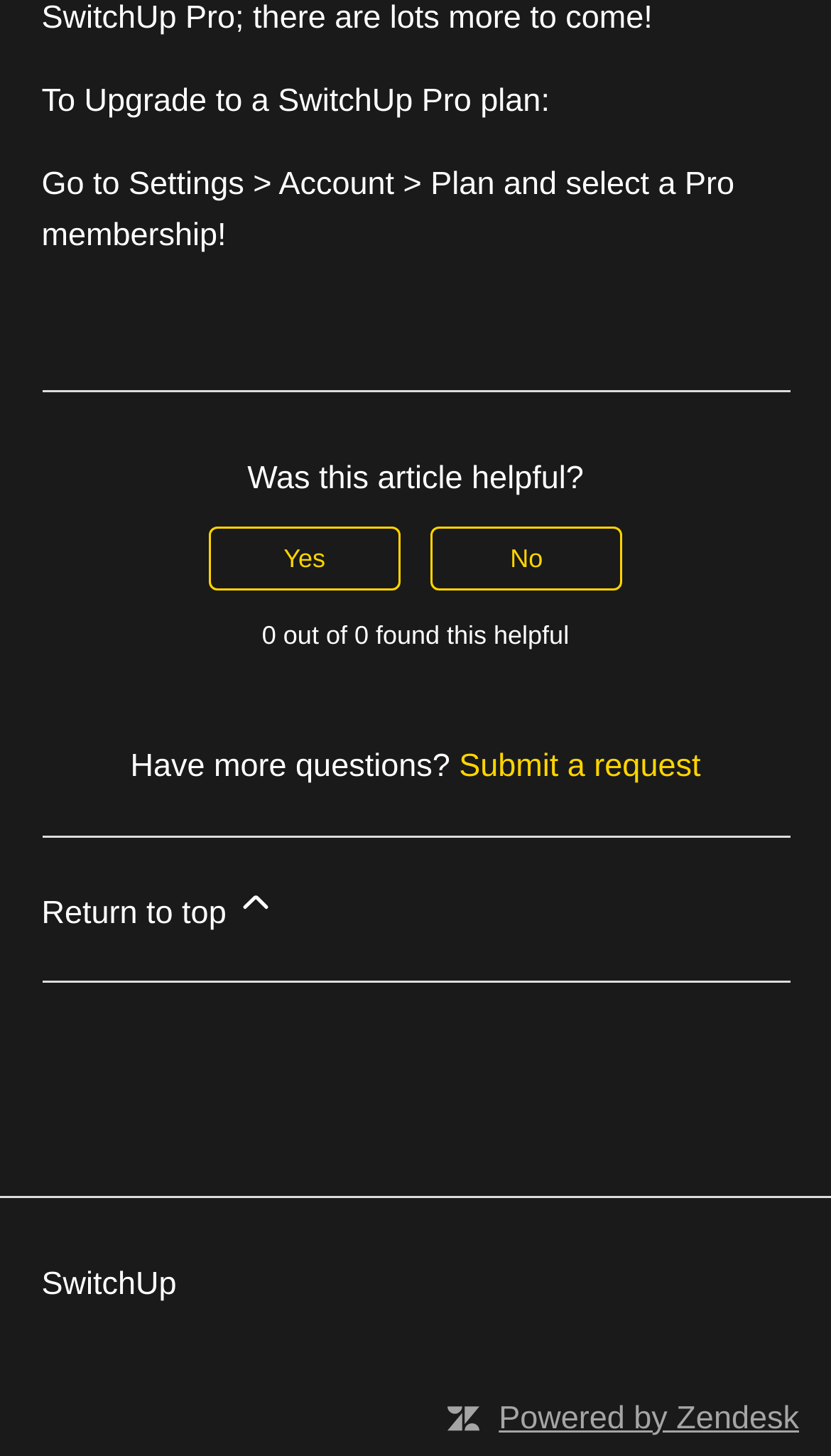Please find the bounding box coordinates (top-left x, top-left y, bottom-right x, bottom-right y) in the screenshot for the UI element described as follows: No

[0.518, 0.361, 0.749, 0.405]